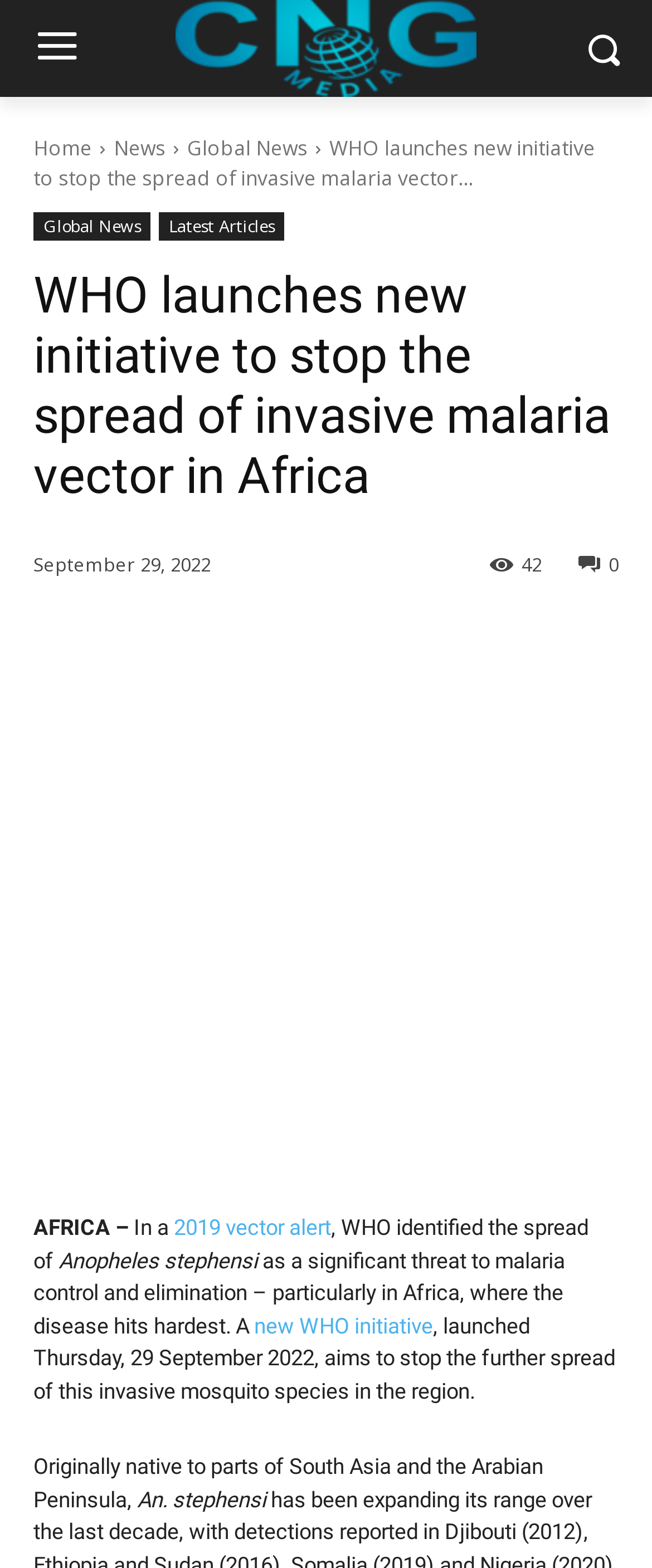Give a one-word or short phrase answer to the question: 
What is the name of the invasive mosquito species?

Anopheles stephensi